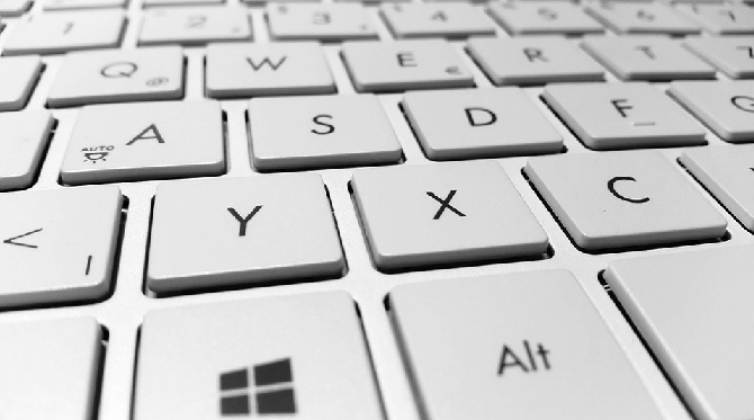What is the design of the keys?
Refer to the screenshot and answer in one word or phrase.

Flat, minimalist